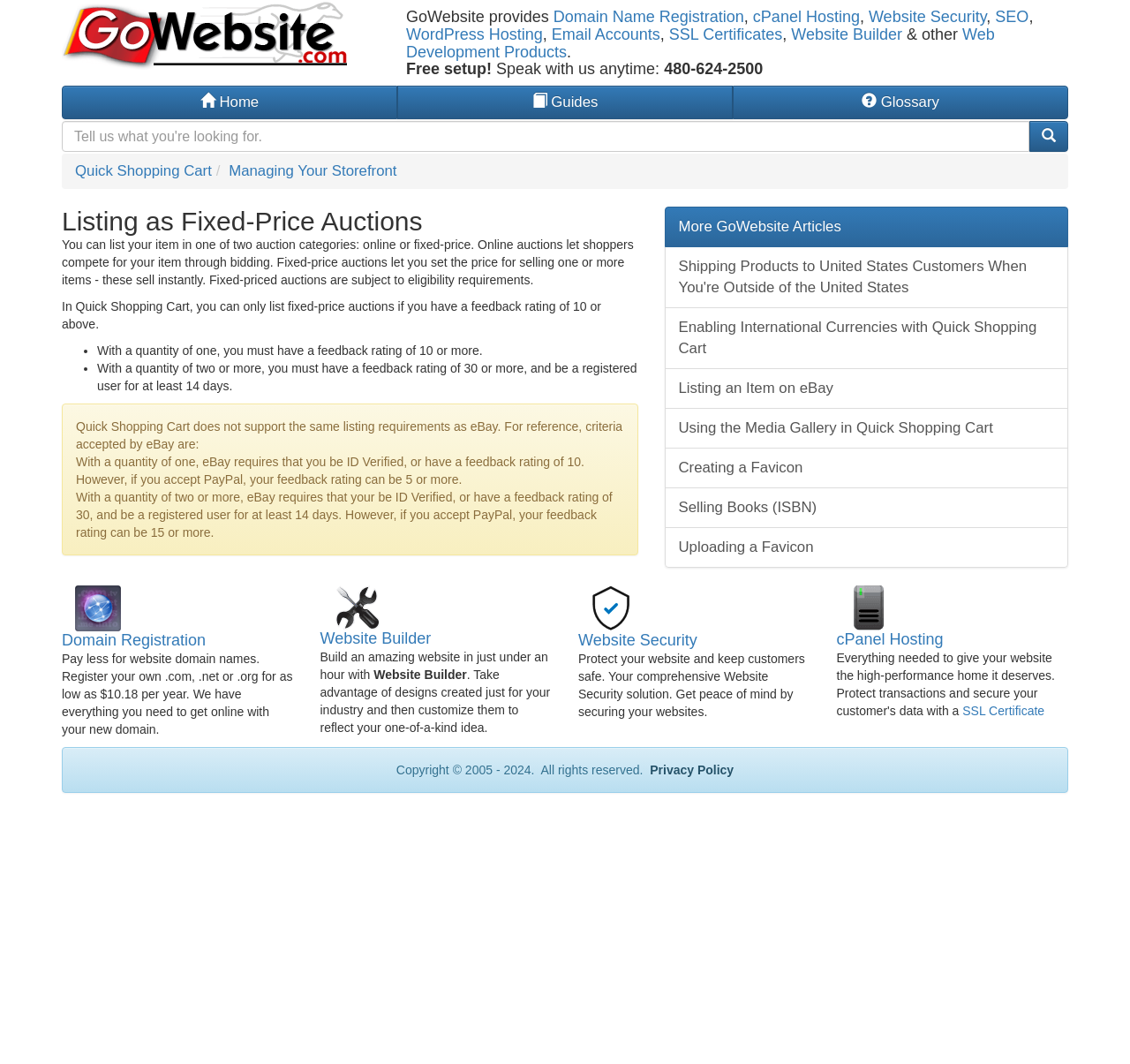Pinpoint the bounding box coordinates of the clickable area necessary to execute the following instruction: "Contact us". The coordinates should be given as four float numbers between 0 and 1, namely [left, top, right, bottom].

[0.588, 0.057, 0.675, 0.073]